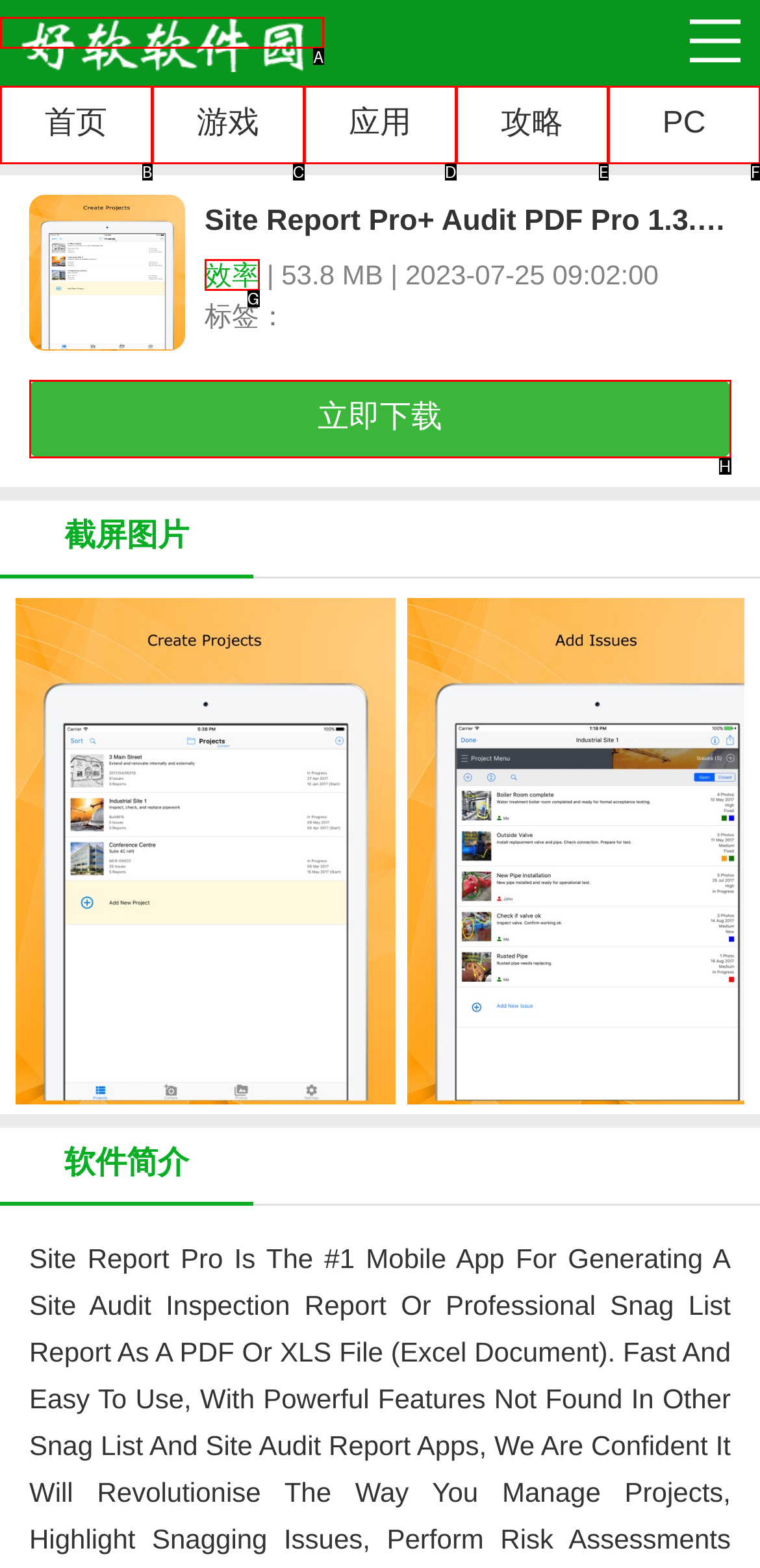Point out the UI element to be clicked for this instruction: Click on the 'Contact HFA' link. Provide the answer as the letter of the chosen element.

None